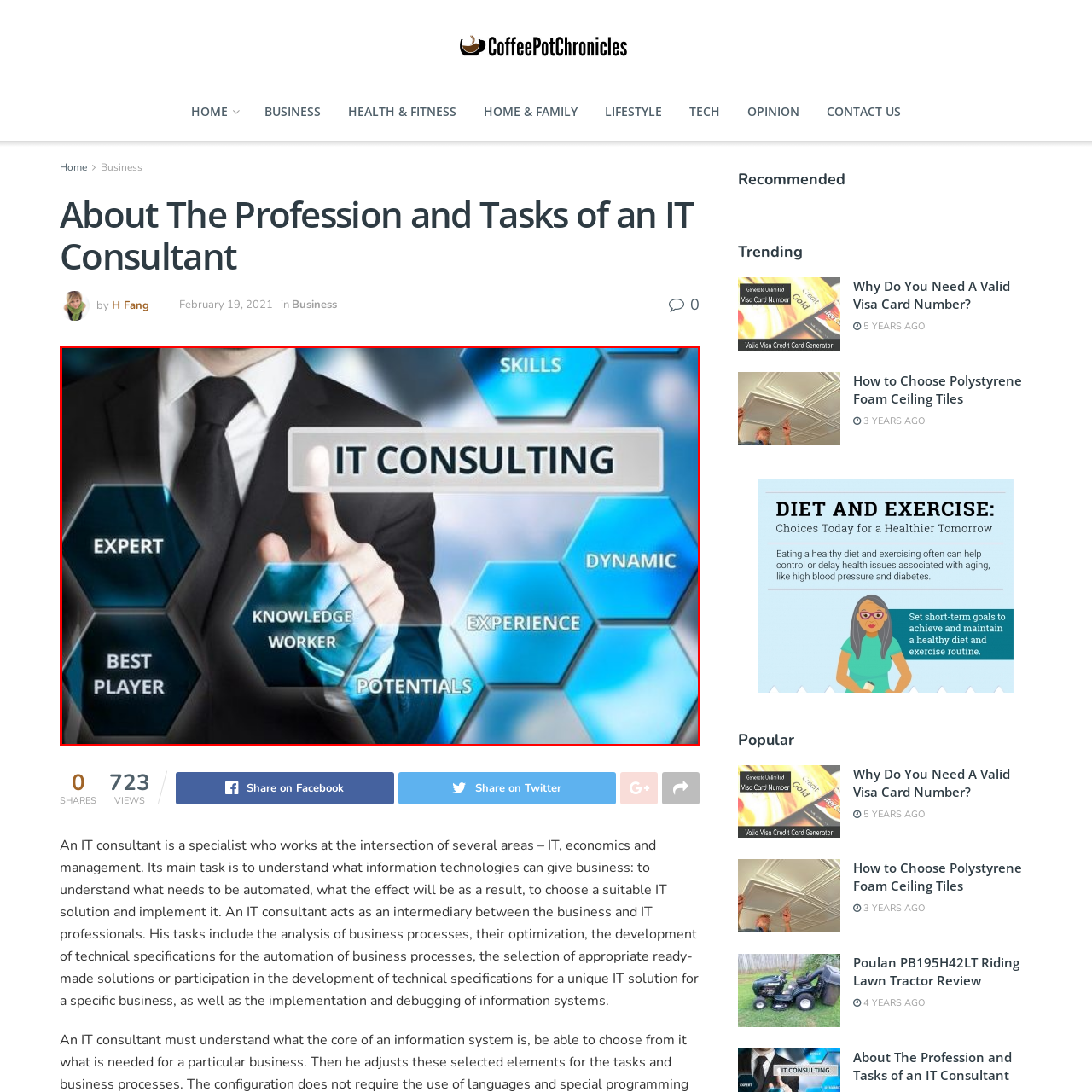Provide an in-depth description of the scene highlighted by the red boundary in the image.

The image visually represents the concept of "IT Consulting," highlighted prominently in the center, indicating its significance in the field. Surrounding this central theme are various interconnected hexagonal elements labeled with key terms such as "EXPERT," "BEST PLAYER," "KNOWLEDGE WORKER," "POTENTIALS," "EXPERIENCE," "DYNAMIC," and "SKILLS." 

A suited individual, poised with a finger pointed towards the "IT CONSULTING" label, conveys an interactive and engaged approach to the subject matter. The background consists of a blurred blue and white pattern, suggesting a modern and technological atmosphere that aligns with the themes of innovation and expertise in information technology. This composition emphasizes the essential qualities and skills necessary for success in IT consulting, illustrating the intersection of technology, business acumen, and strategic insight.